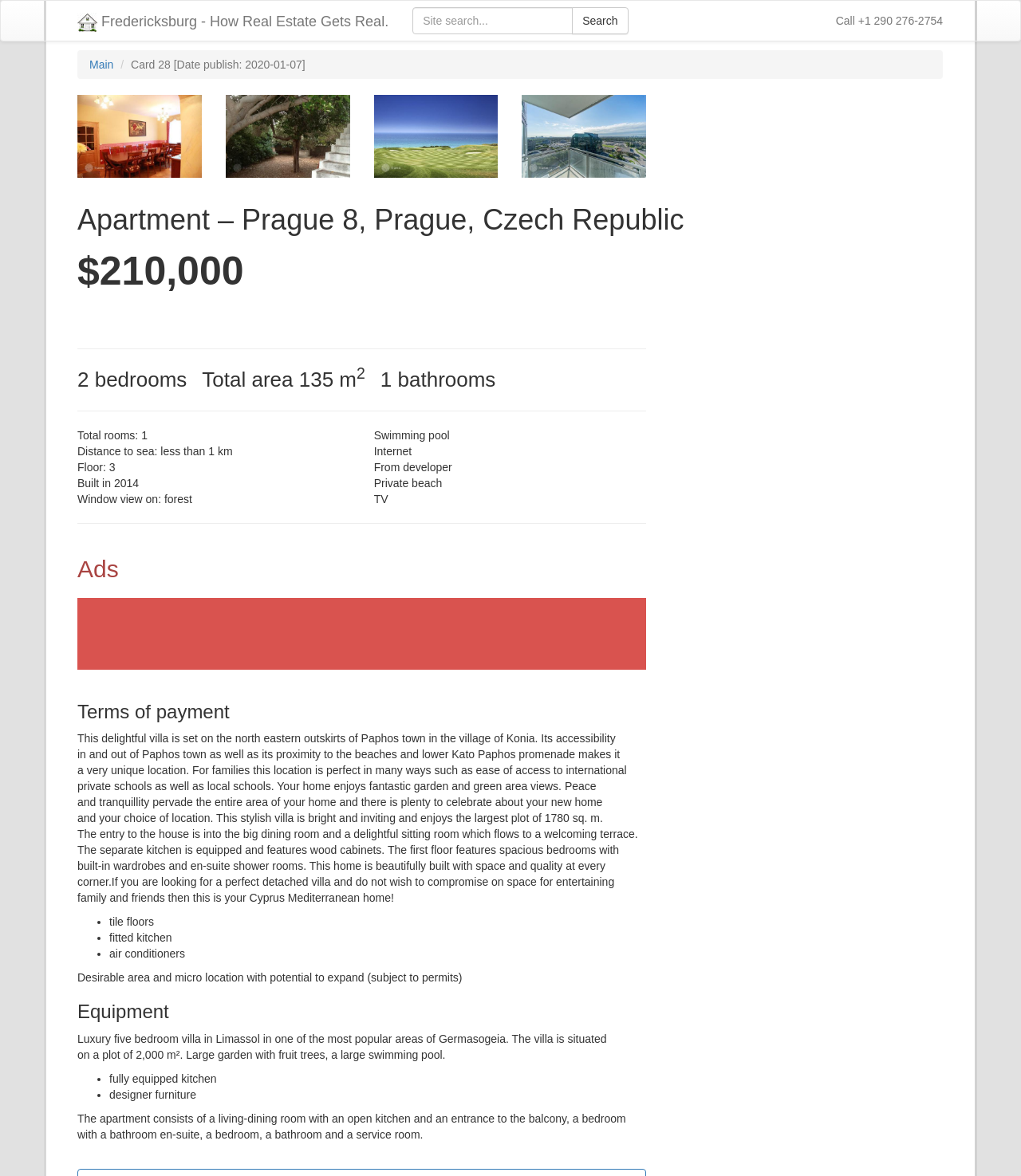Provide the bounding box coordinates for the UI element that is described as: "name="submit" value="Search"".

[0.56, 0.006, 0.615, 0.029]